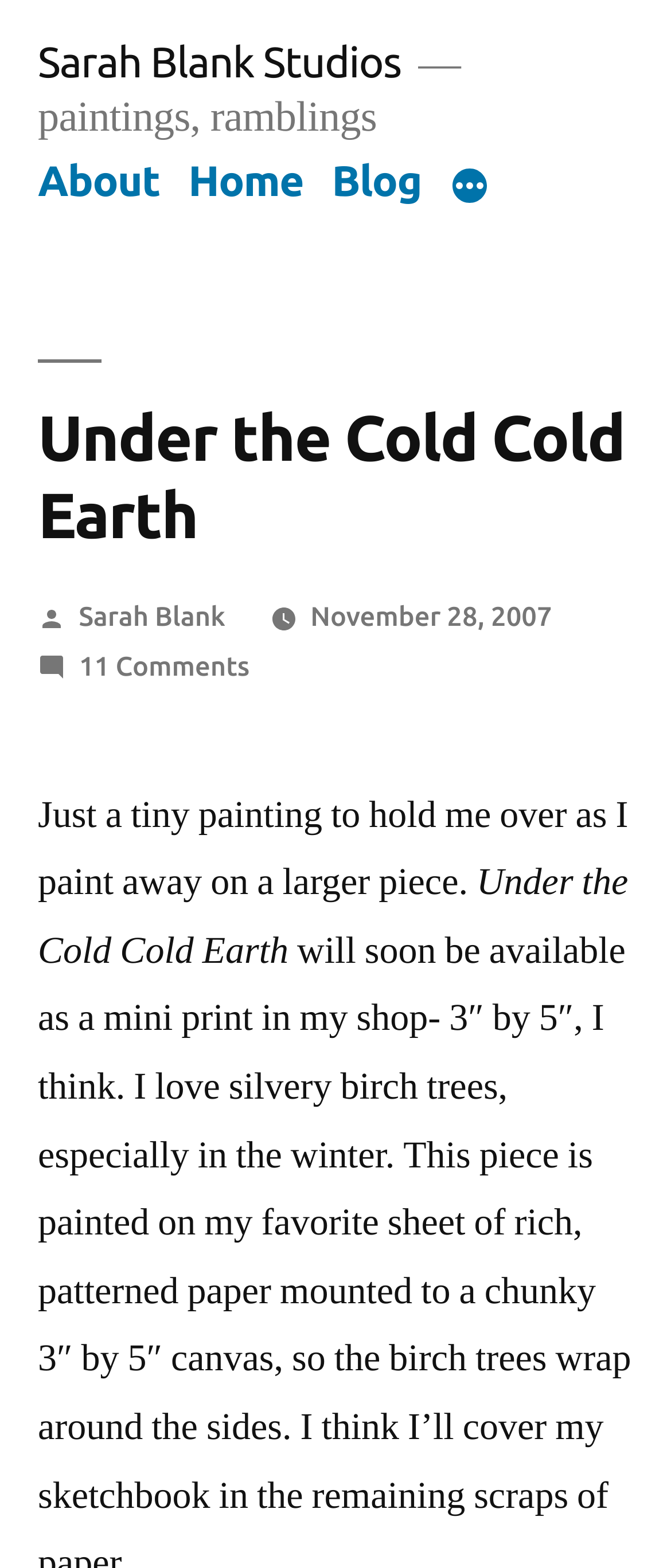What is the artist working on?
Refer to the image and offer an in-depth and detailed answer to the question.

The artist mentions in the post content that they are 'paint away on a larger piece', indicating that they are currently working on a larger artwork.